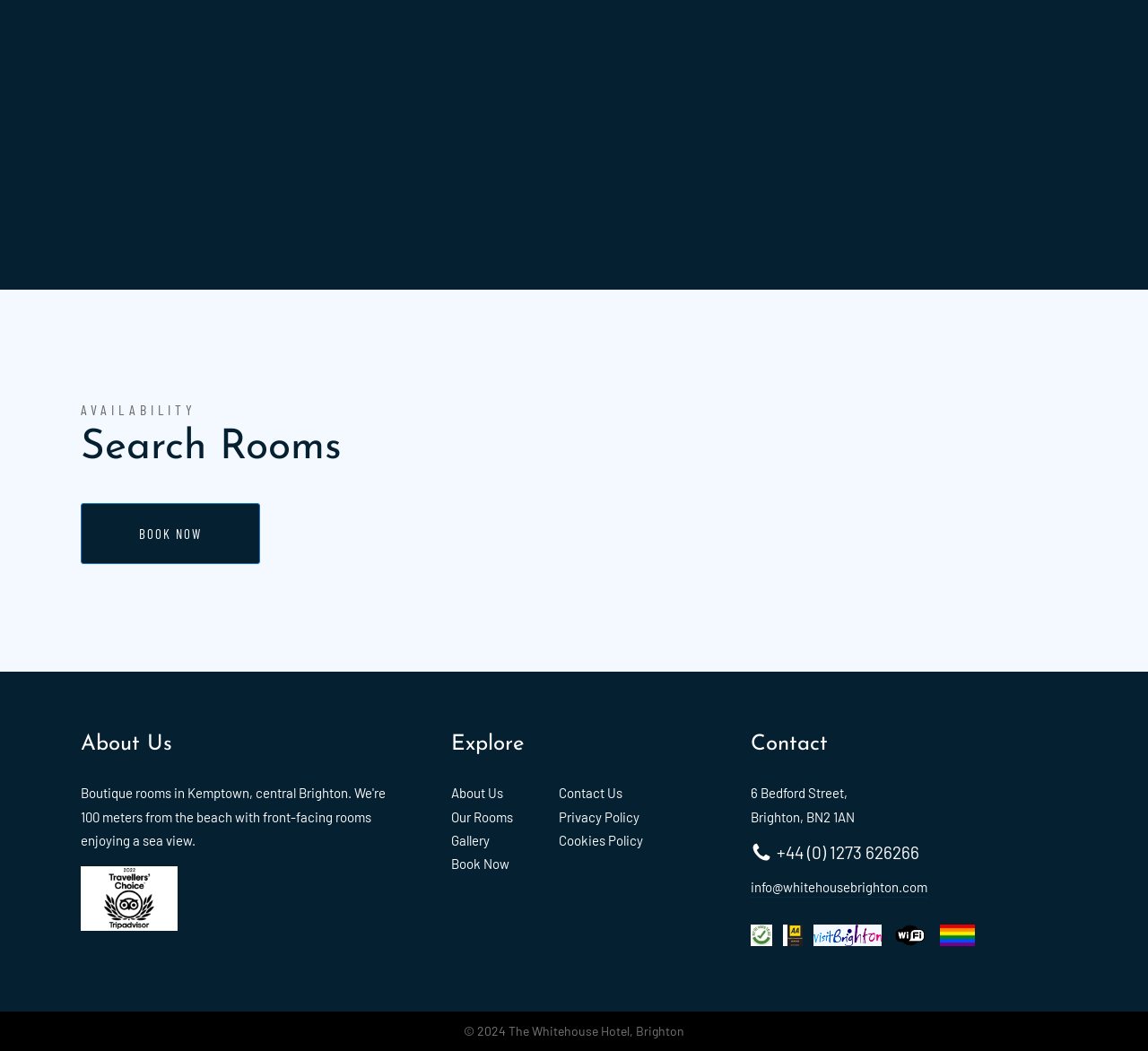What is the phone number of the hotel? Using the information from the screenshot, answer with a single word or phrase.

+44 (0) 1273 626266